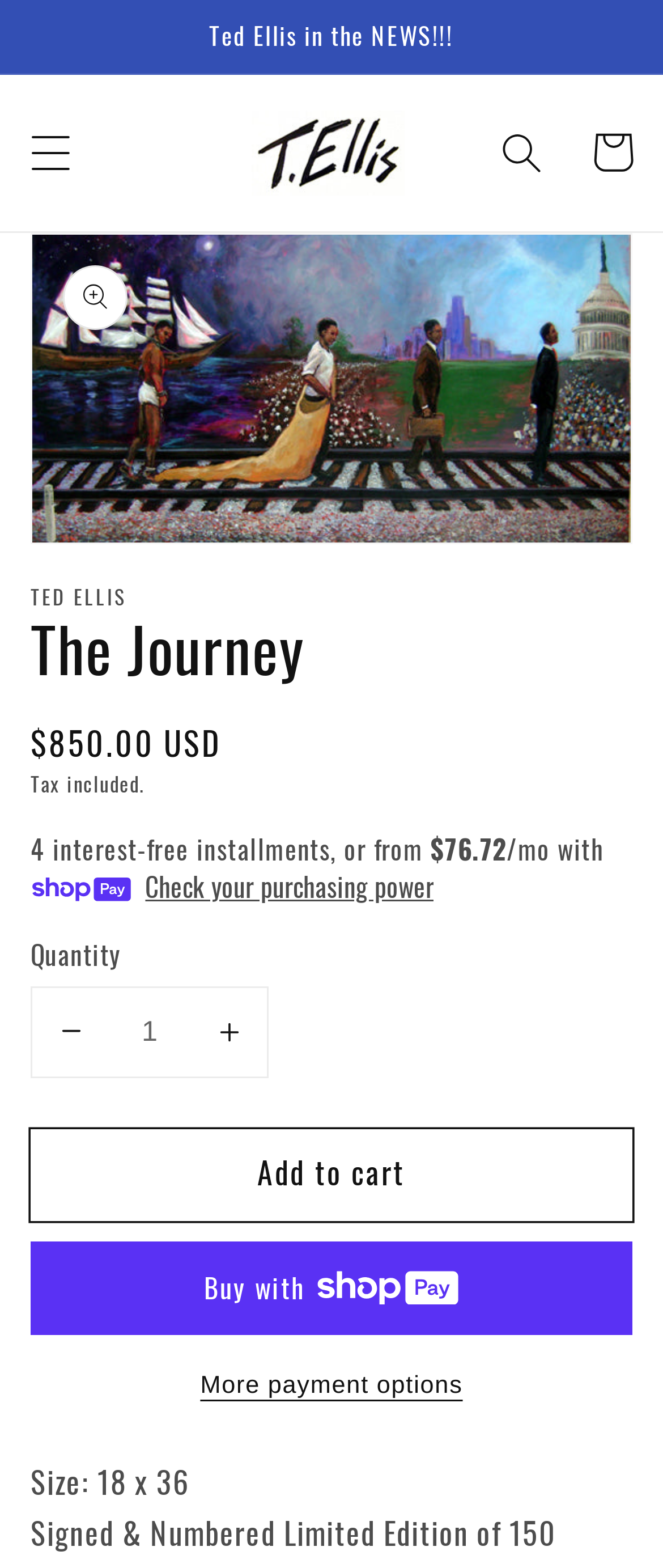Respond to the following query with just one word or a short phrase: 
What is the edition number of the artwork?

150